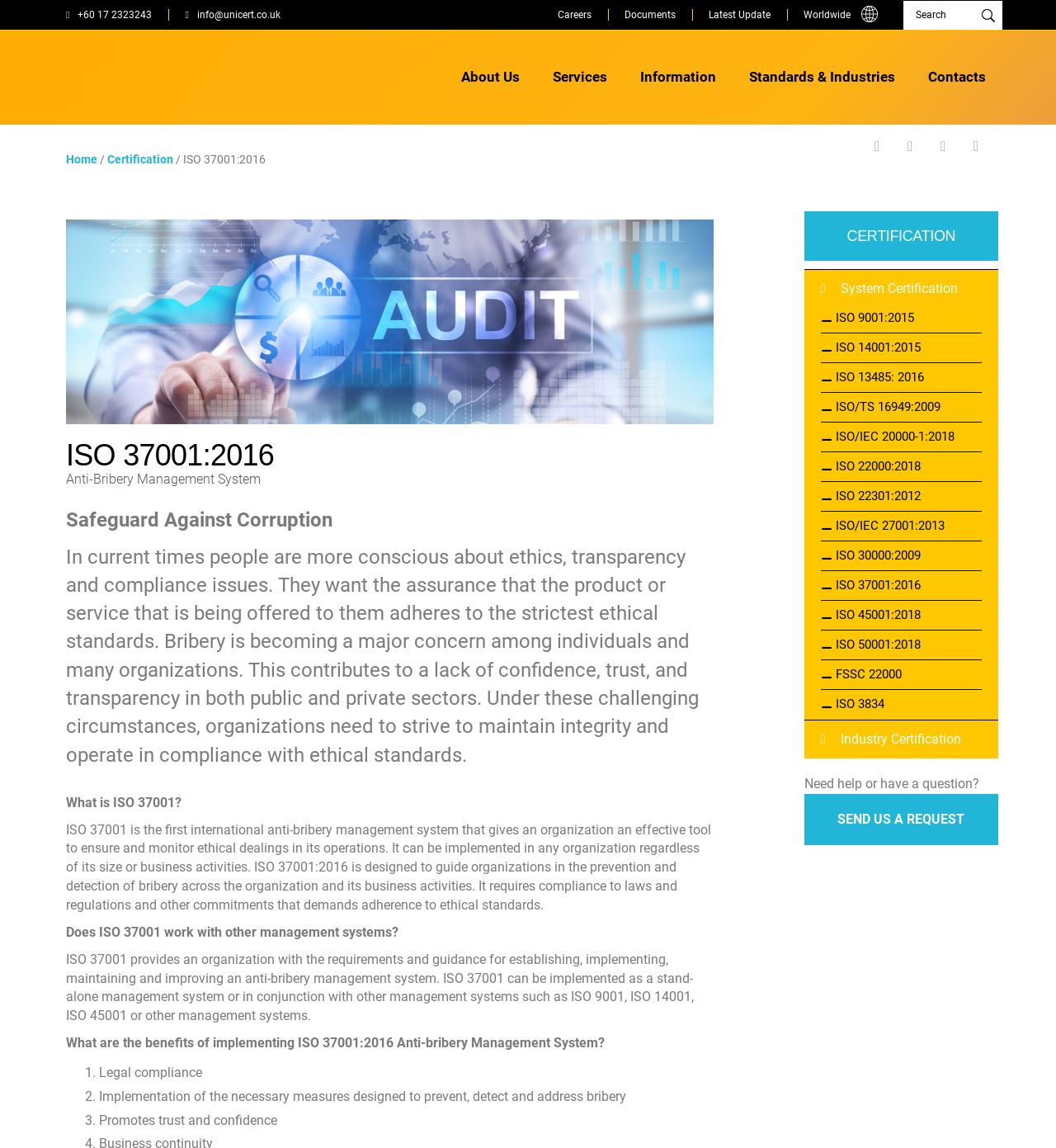Refer to the image and provide a thorough answer to this question:
How many main services does UNICERT offer?

I counted the number of main services offered by UNICERT by looking at the section with headings 'Certification', 'Inspection', 'Testing', and 'Training'. These headings are likely to be the main services offered by UNICERT.